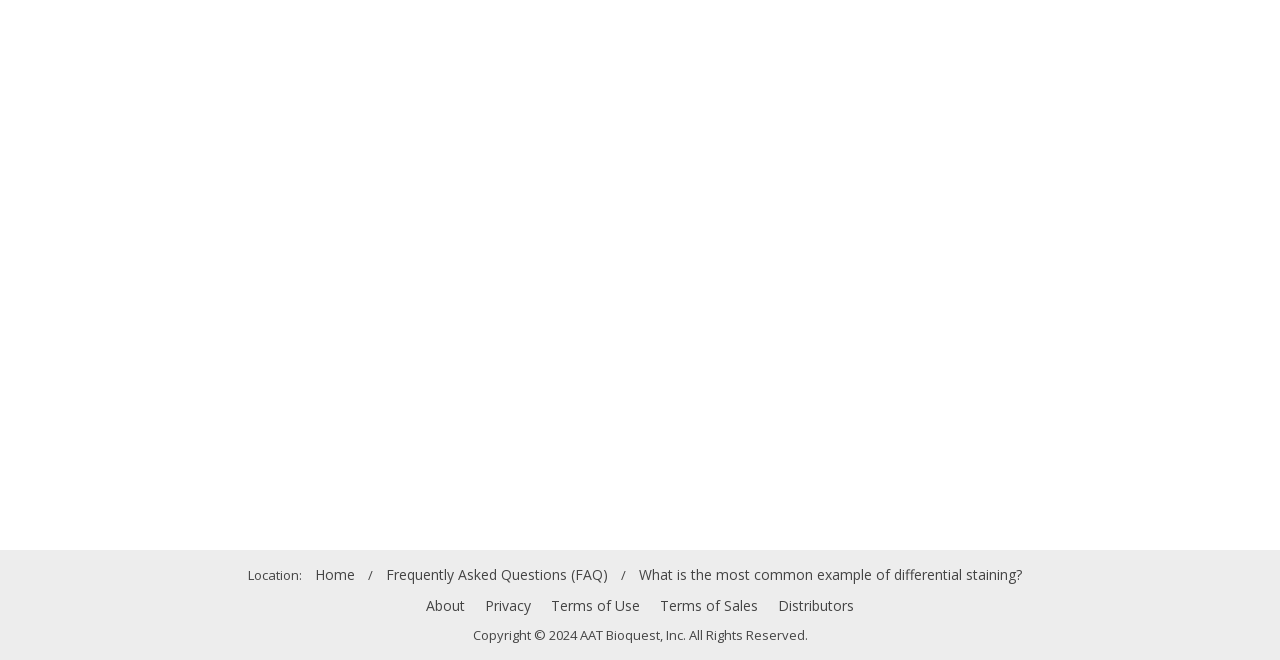Find the bounding box coordinates of the element's region that should be clicked in order to follow the given instruction: "view frequently asked questions". The coordinates should consist of four float numbers between 0 and 1, i.e., [left, top, right, bottom].

[0.302, 0.849, 0.475, 0.893]